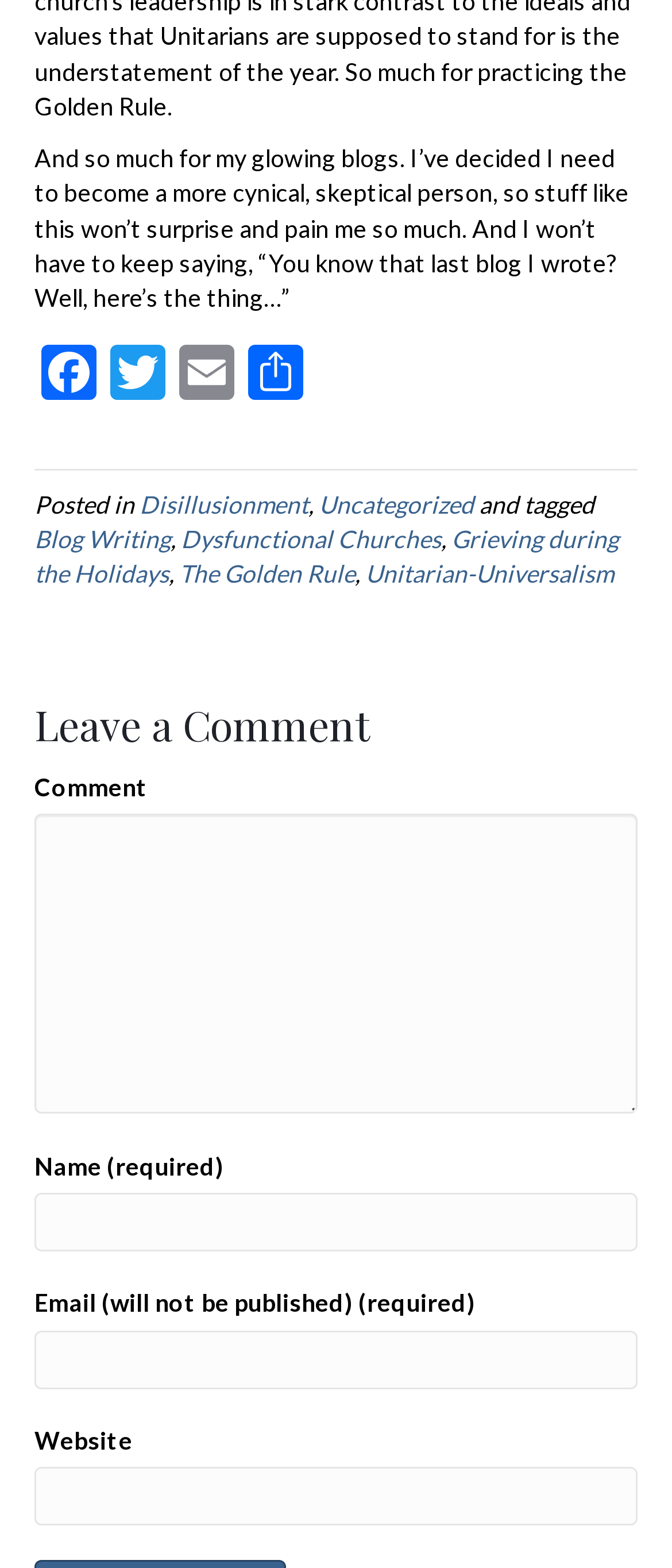Using the provided element description, identify the bounding box coordinates as (top-left x, top-left y, bottom-right x, bottom-right y). Ensure all values are between 0 and 1. Description: Facebook

[0.051, 0.219, 0.154, 0.259]